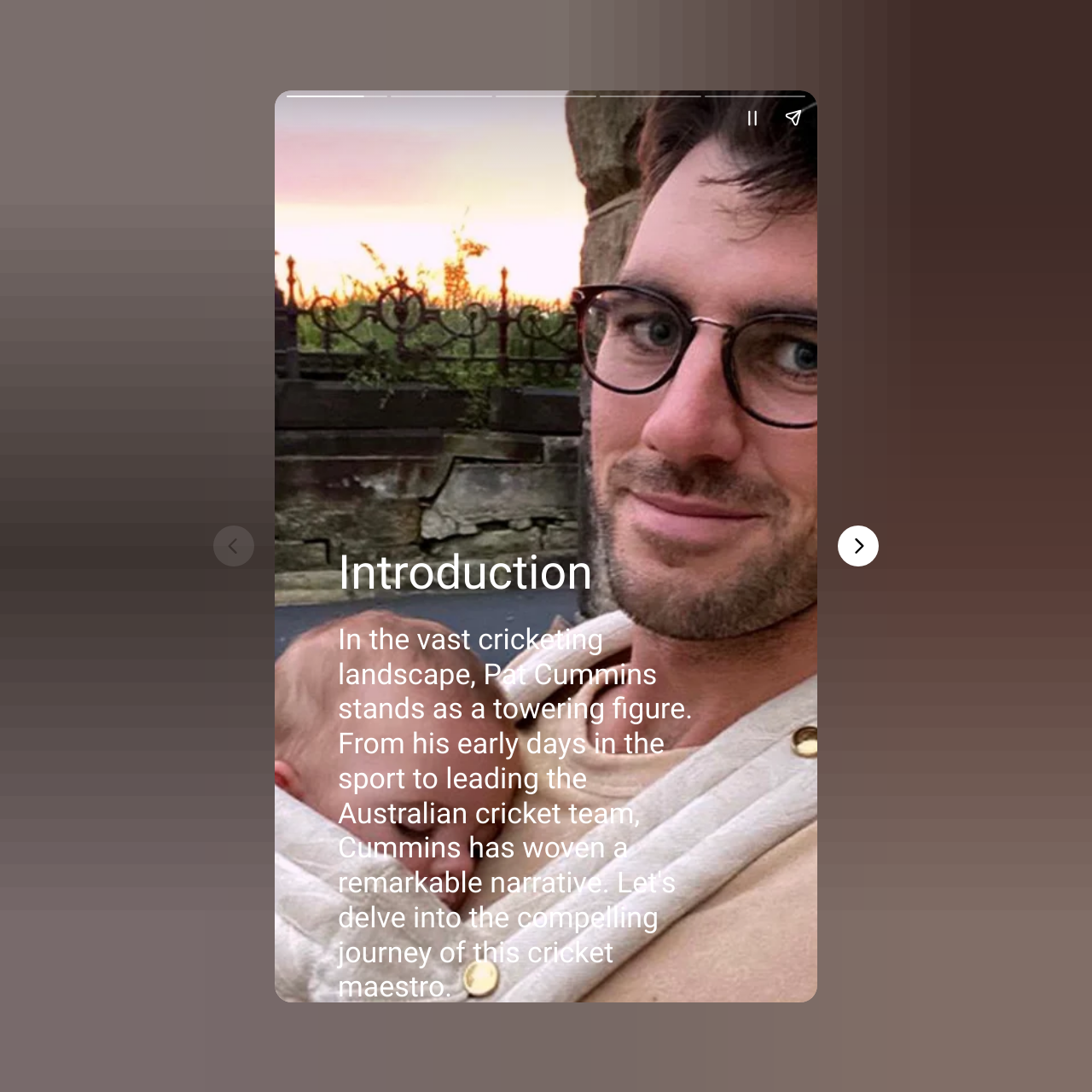What can be done with the 'Share story' button?
Refer to the image and give a detailed answer to the question.

The 'Share story' button is likely used to share the story or the narrative being presented on the webpage with others, allowing users to spread the content through various channels.